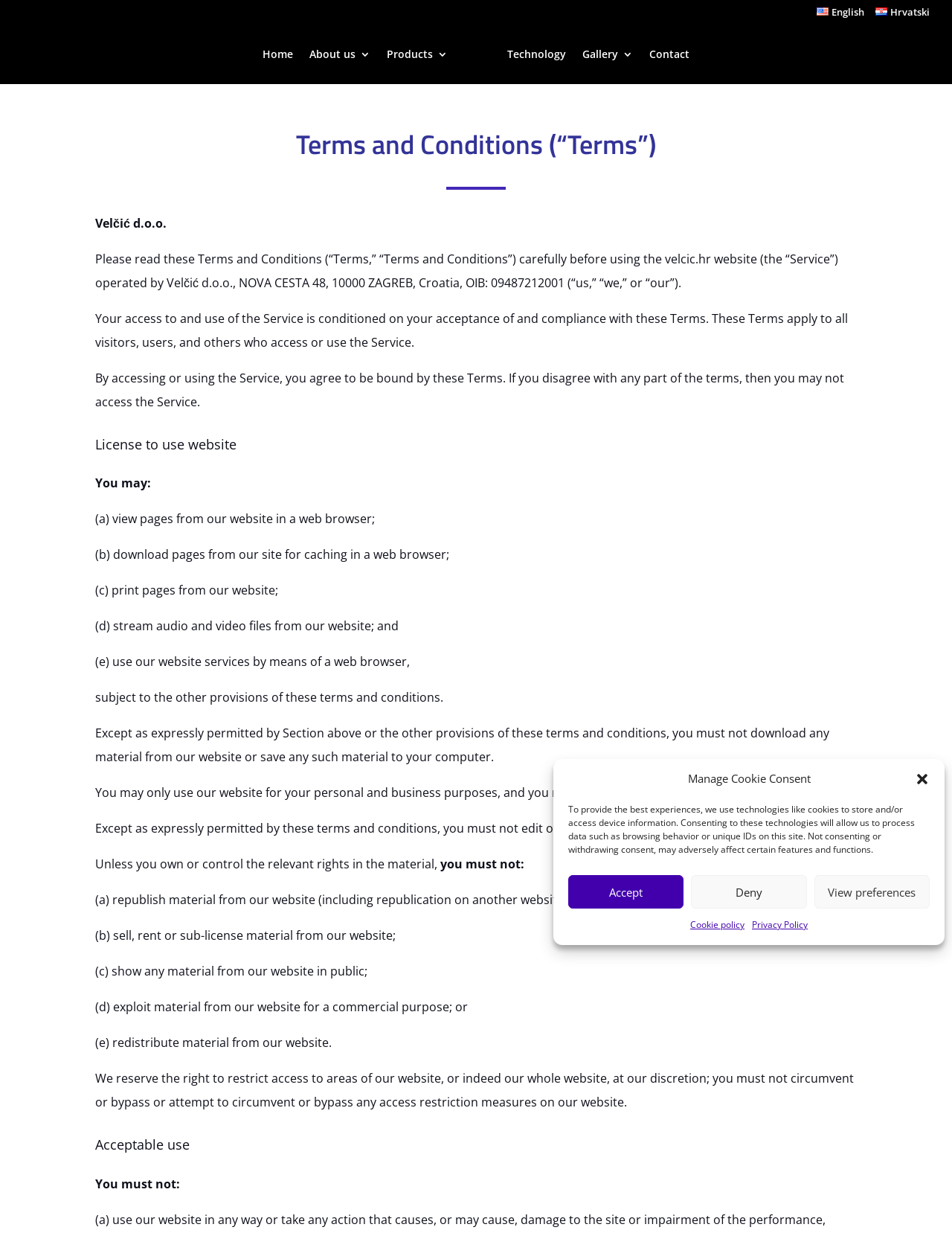What is the language of the webpage?
Relying on the image, give a concise answer in one word or a brief phrase.

English